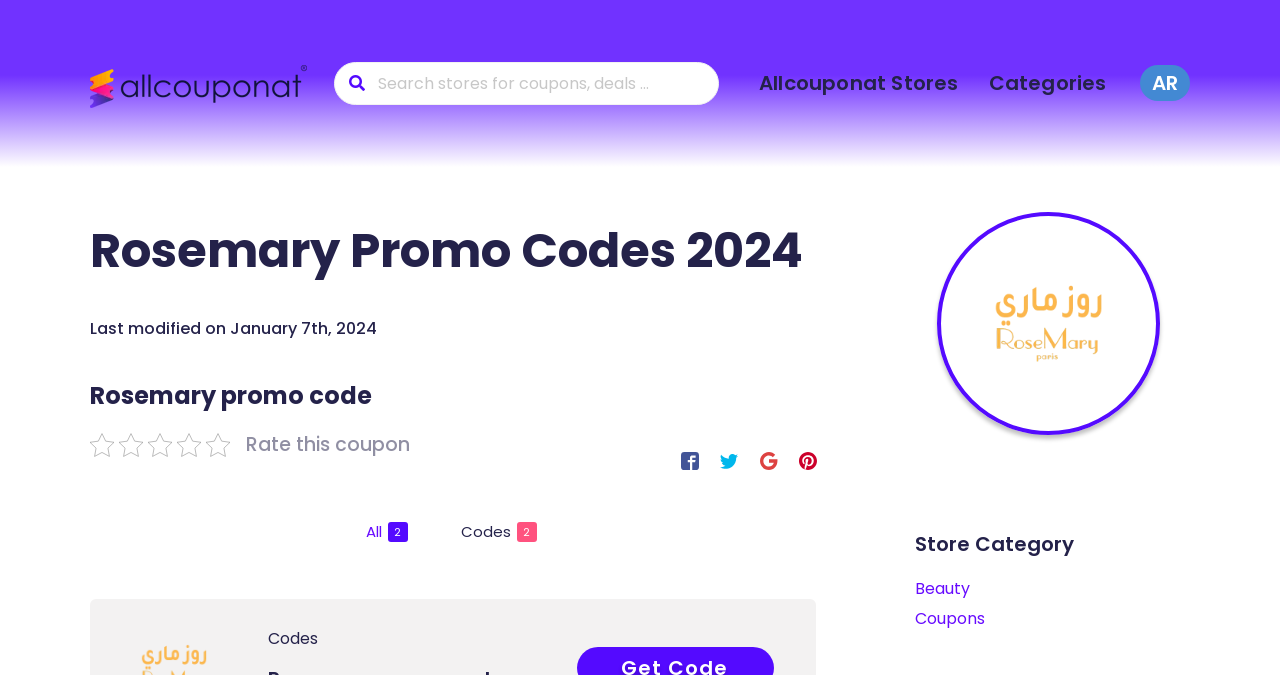Please identify the bounding box coordinates for the region that you need to click to follow this instruction: "Visit Allcouponat Stores".

[0.581, 0.074, 0.761, 0.173]